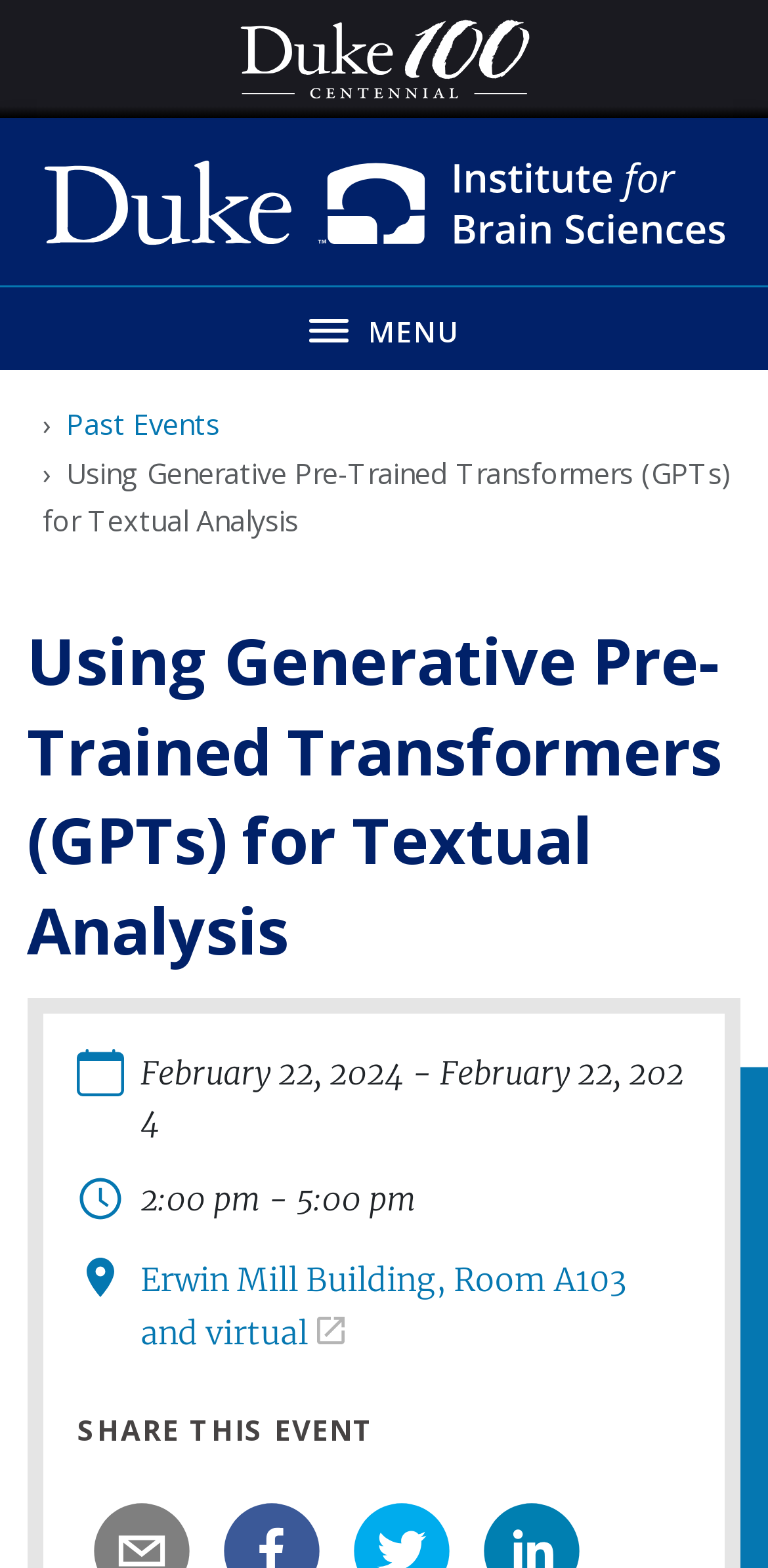What is the time of the event?
Answer the question using a single word or phrase, according to the image.

2:00 pm - 5:00 pm